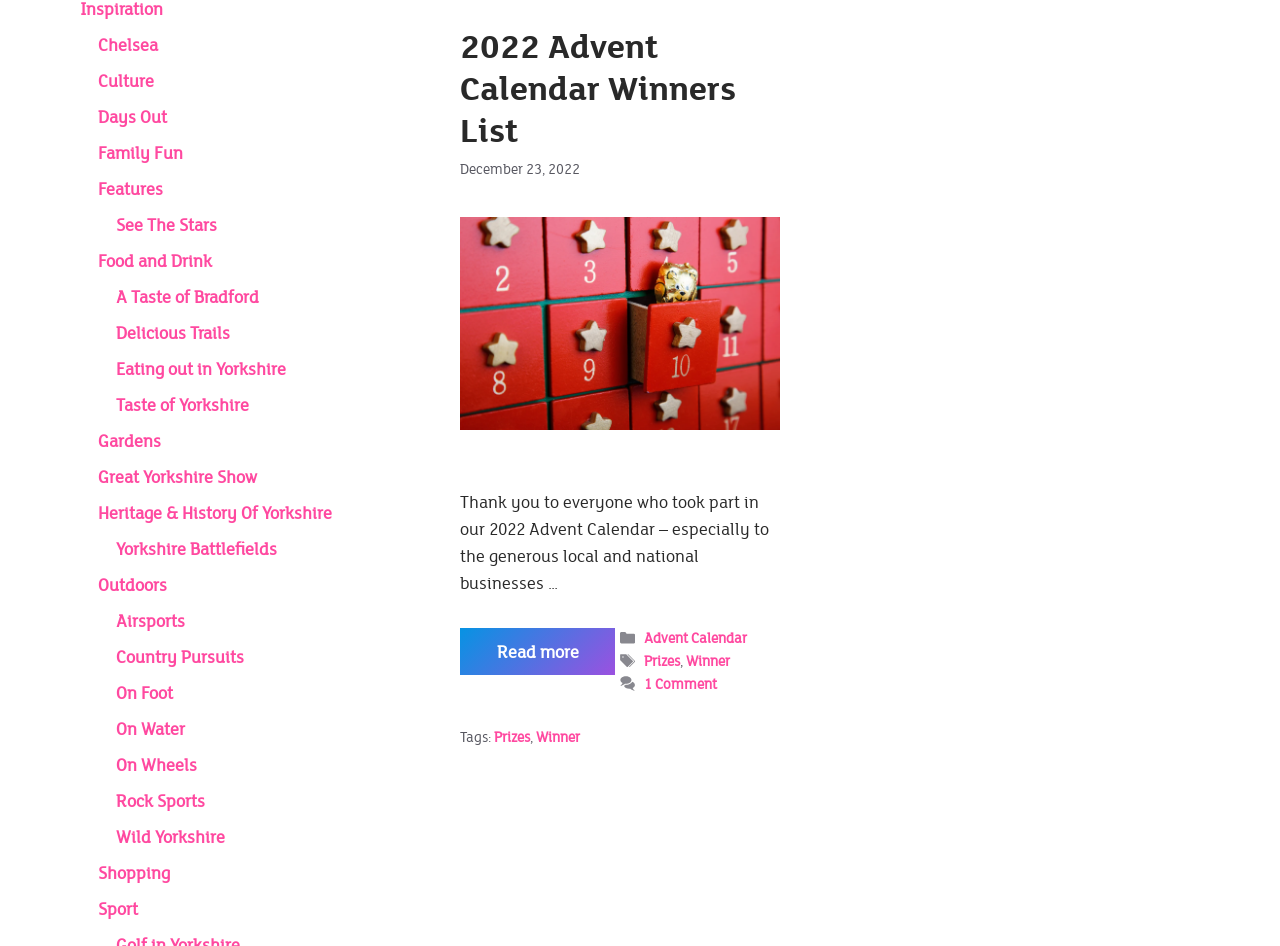For the given element description Great Yorkshire Show, determine the bounding box coordinates of the UI element. The coordinates should follow the format (top-left x, top-left y, bottom-right x, bottom-right y) and be within the range of 0 to 1.

[0.077, 0.491, 0.201, 0.516]